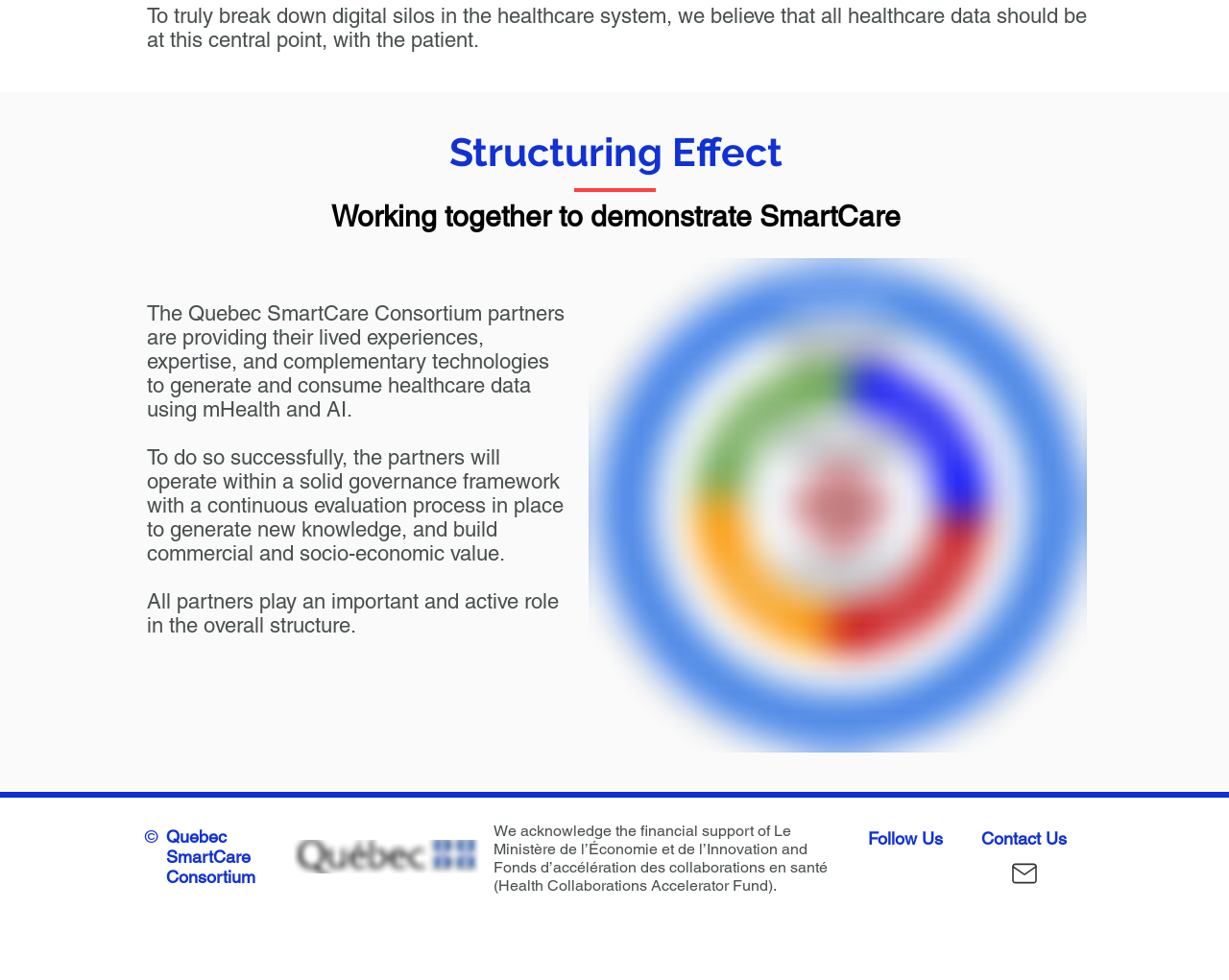Determine the bounding box coordinates of the UI element that matches the following description: "Mail". The coordinates should be four float numbers between 0 and 1 in the format [left, top, right, bottom].

[0.813, 0.879, 0.854, 0.903]